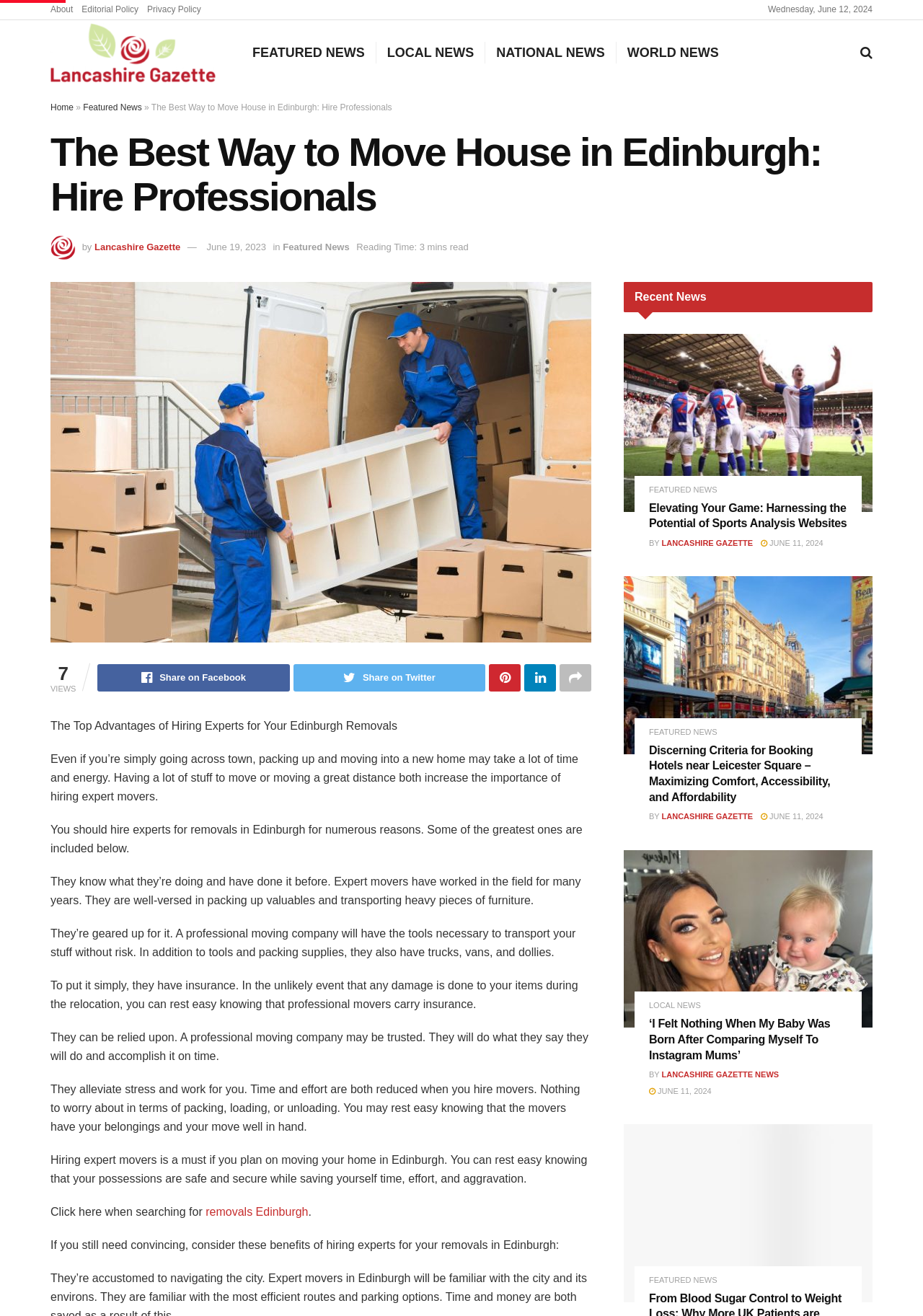What is the benefit of hiring expert movers?
Refer to the image and answer the question using a single word or phrase.

They alleviate stress and work for you